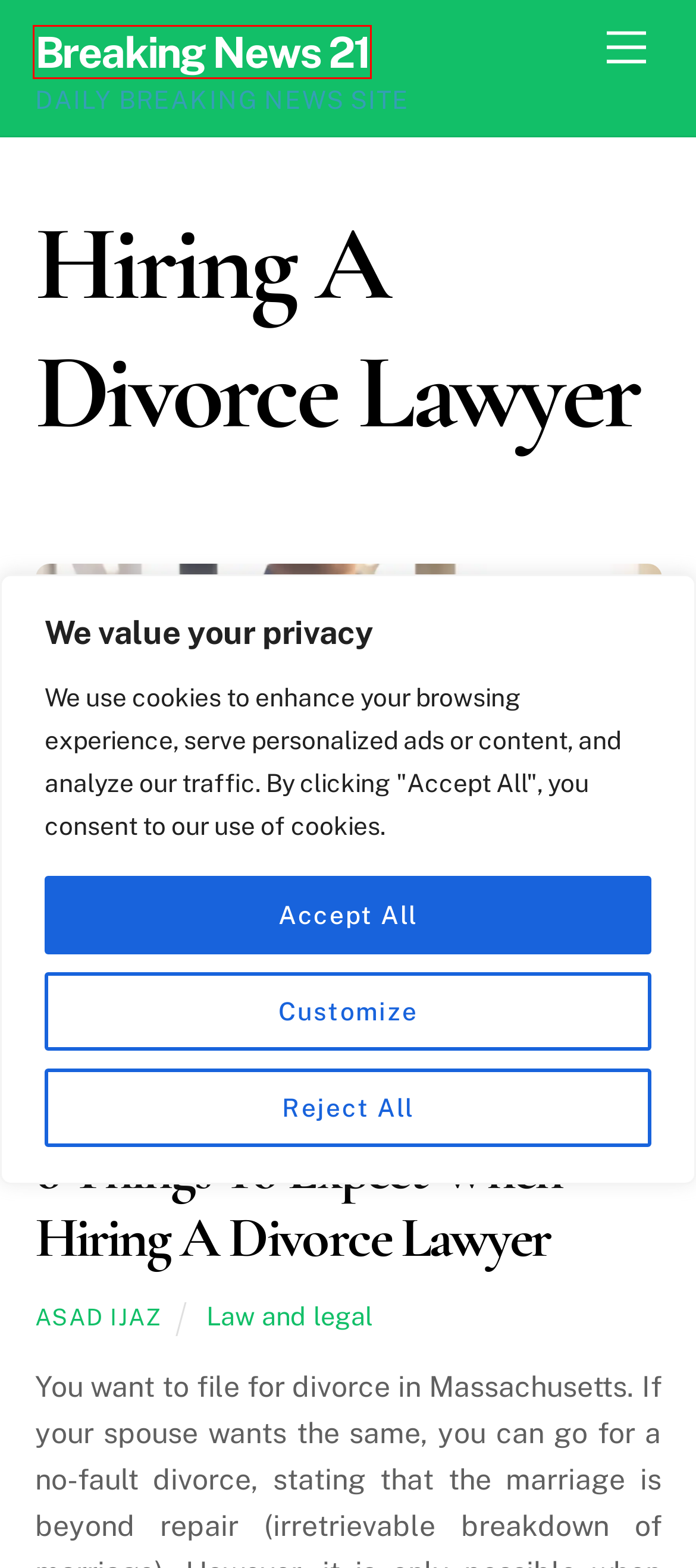You have been given a screenshot of a webpage, where a red bounding box surrounds a UI element. Identify the best matching webpage description for the page that loads after the element in the bounding box is clicked. Options include:
A. 6 Things To Expect When Hiring A Divorce Lawyer » Breaking News 21
B. Sports » Breaking News 21
C. General » Breaking News 21
D. Home - Breaking News 21
E. Law and legal » Breaking News 21
F. Security » Breaking News 21
G. Asad ijaz » Breaking News 21
H. Digital Marketing » Breaking News 21

D